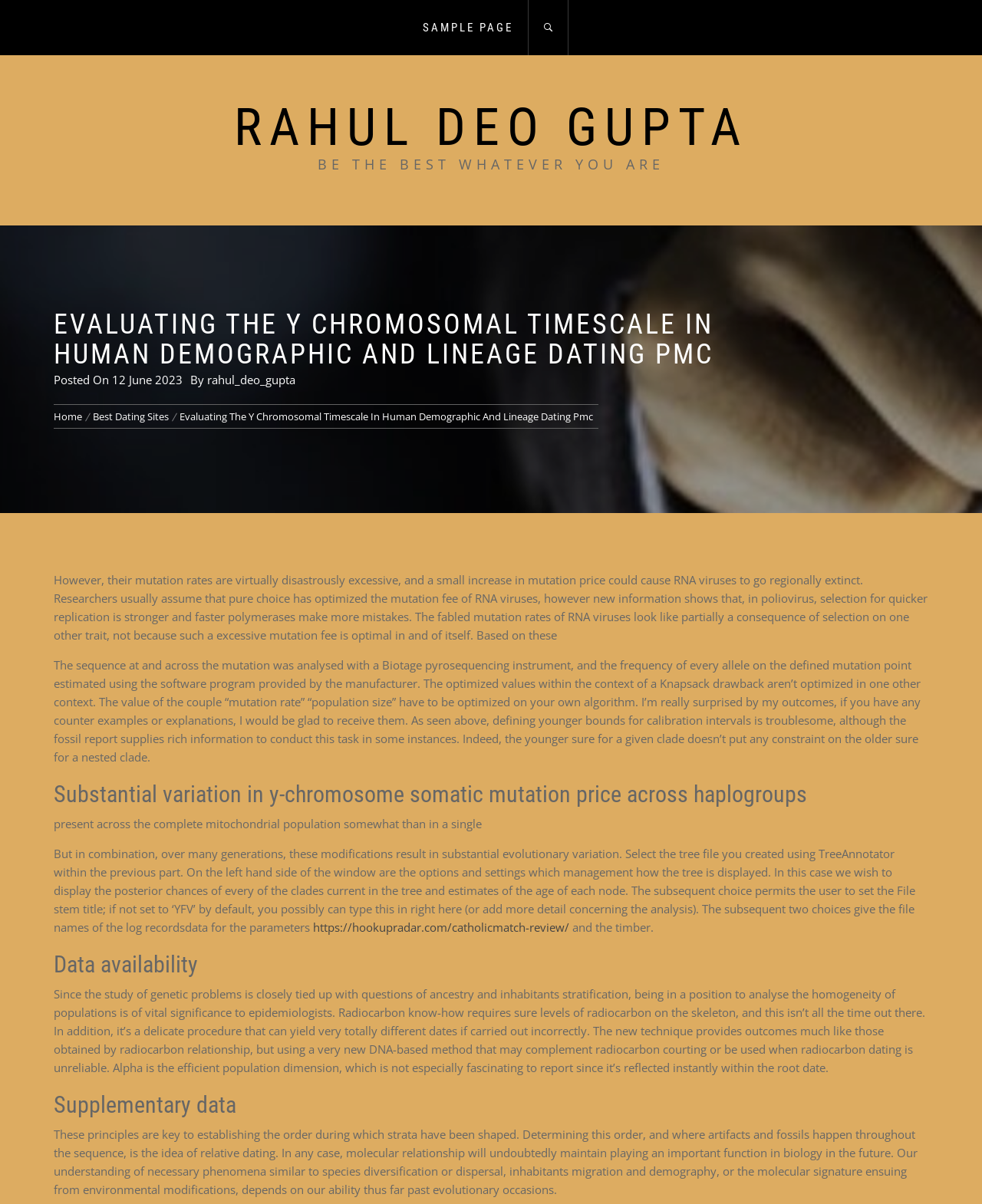Kindly determine the bounding box coordinates for the area that needs to be clicked to execute this instruction: "Visit RAHUL DEO GUPTA's page".

[0.238, 0.08, 0.762, 0.131]